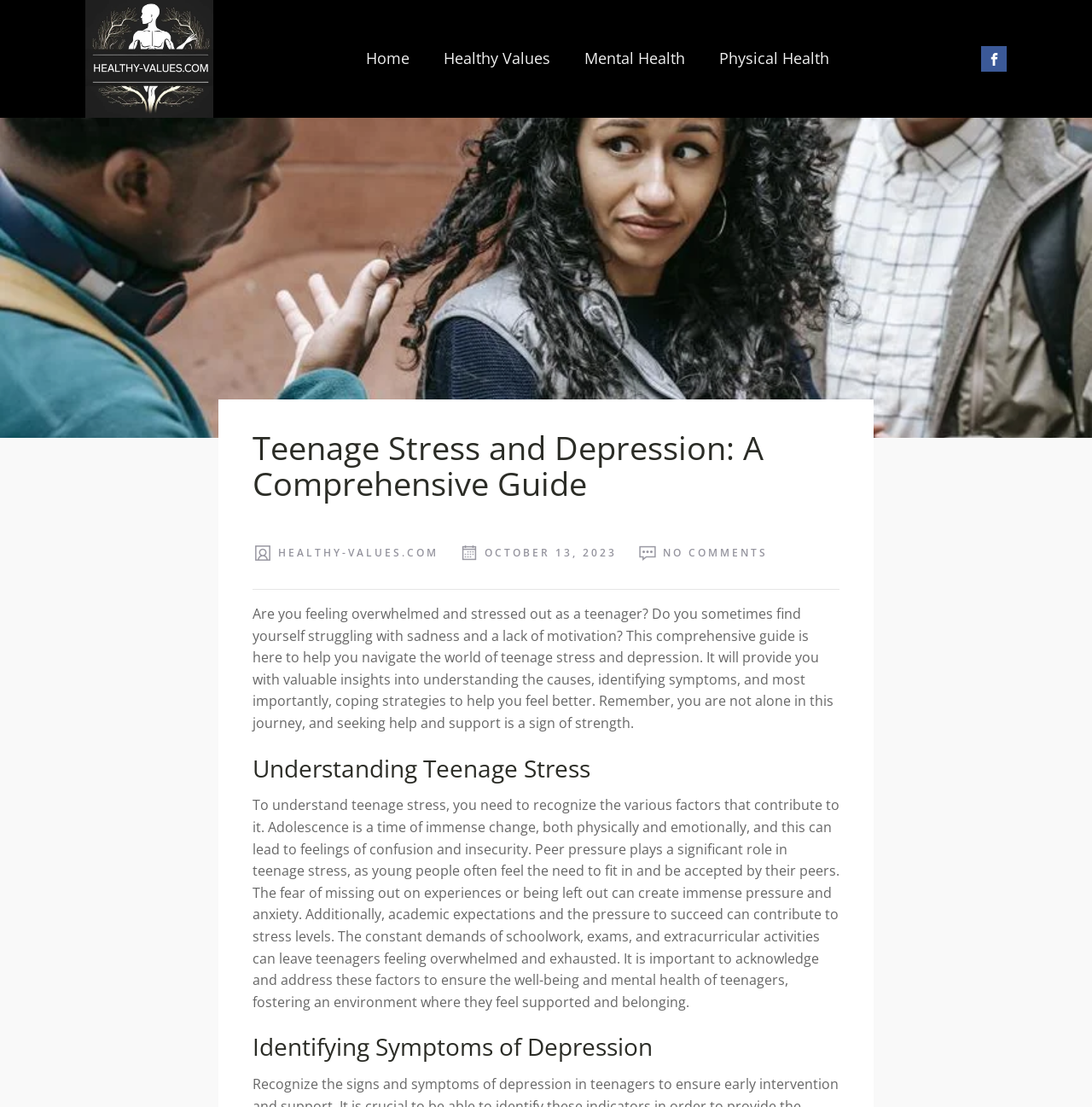Provide a one-word or one-phrase answer to the question:
What is the website's name?

Healthy Values